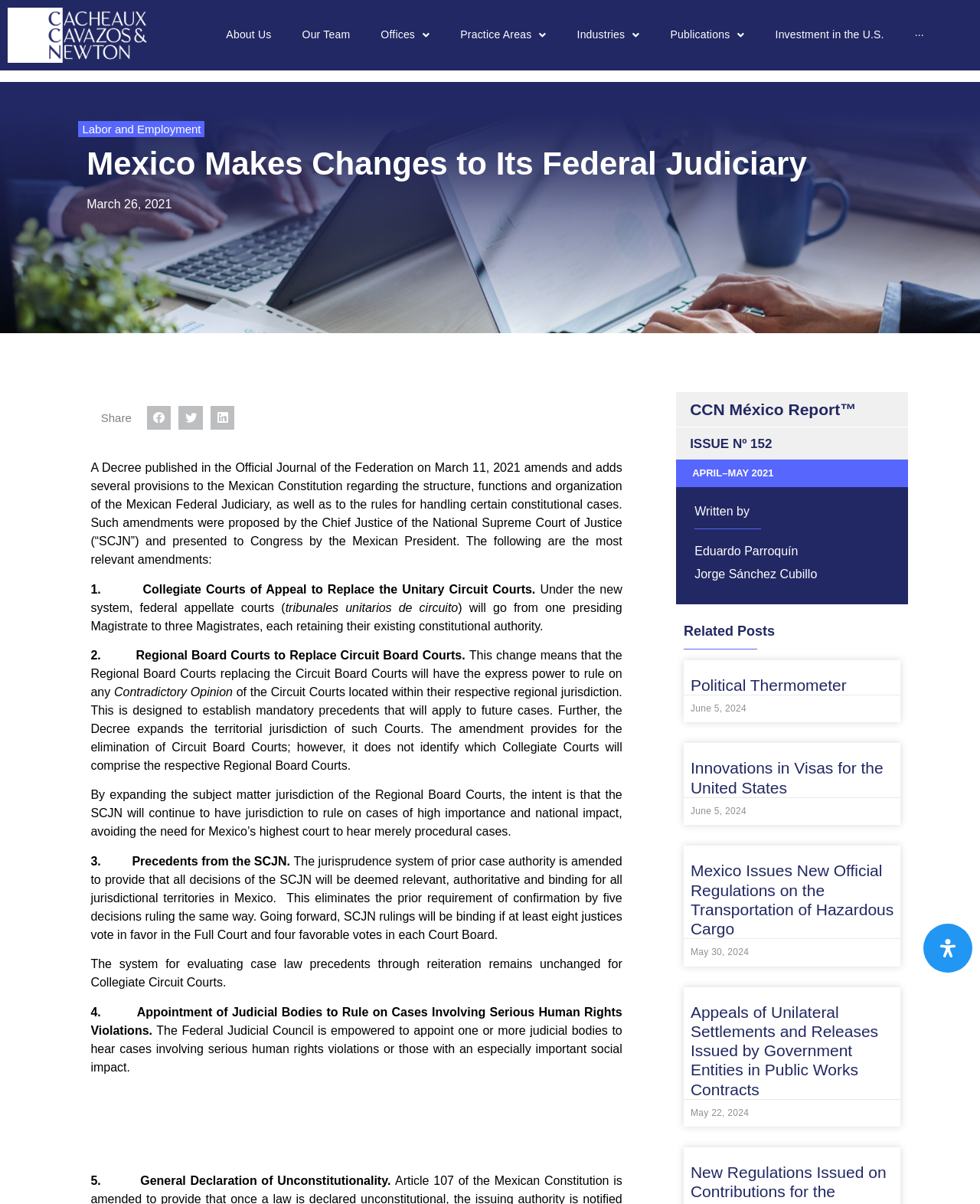Describe the webpage in detail, including text, images, and layout.

The webpage is about a law firm, Cacheaux, Cavazos & Newton, and it appears to be a news article or a blog post discussing changes to Mexico's federal judiciary. 

At the top of the page, there is a navigation menu with links to "About Us", "Our Team", "Offices", "Practice Areas", "Industries", "Publications", and "Investment in the U.S.". 

Below the navigation menu, there is a heading "Labor and Employment" followed by a link to the same topic. Then, there is a main heading "Mexico Makes Changes to Its Federal Judiciary" with a publication date "March 26, 2021" next to it. 

The article discusses the amendments to the Mexican Constitution regarding the structure, functions, and organization of the Mexican Federal Judiciary. The changes include the replacement of Unitary Circuit Courts with Collegiate Courts of Appeal, the creation of Regional Board Courts, and the expansion of the subject matter jurisdiction of these courts. The article also explains the new system for evaluating case law precedents and the appointment of judicial bodies to rule on cases involving serious human rights violations.

On the right side of the page, there is a section with a heading "CCN México Report" and a subheading "ISSUE Nº 152" with a publication date "APRIL–MAY 2021". Below this section, there are links to related posts, including "Political Thermometer", "Innovations in Visas for the United States", "Mexico Issues New Official Regulations on the Transportation of Hazardous Cargo", and "Appeals of Unilateral Settlements and Releases Issued by Government Entities in Public Works Contracts". 

At the bottom of the page, there is a button "Open Accessibility Panel" with an image of a person.